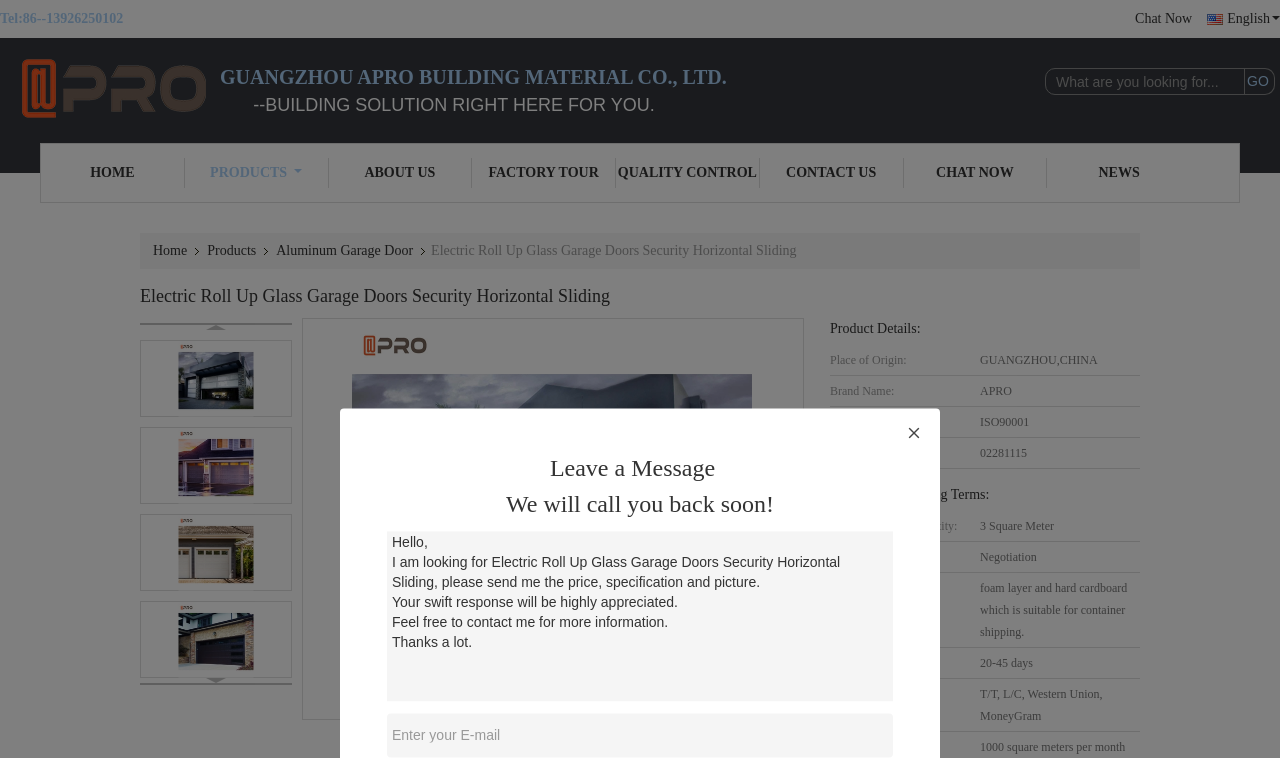Extract the main heading from the webpage content.

Electric Roll Up Glass Garage Doors Security Horizontal Sliding